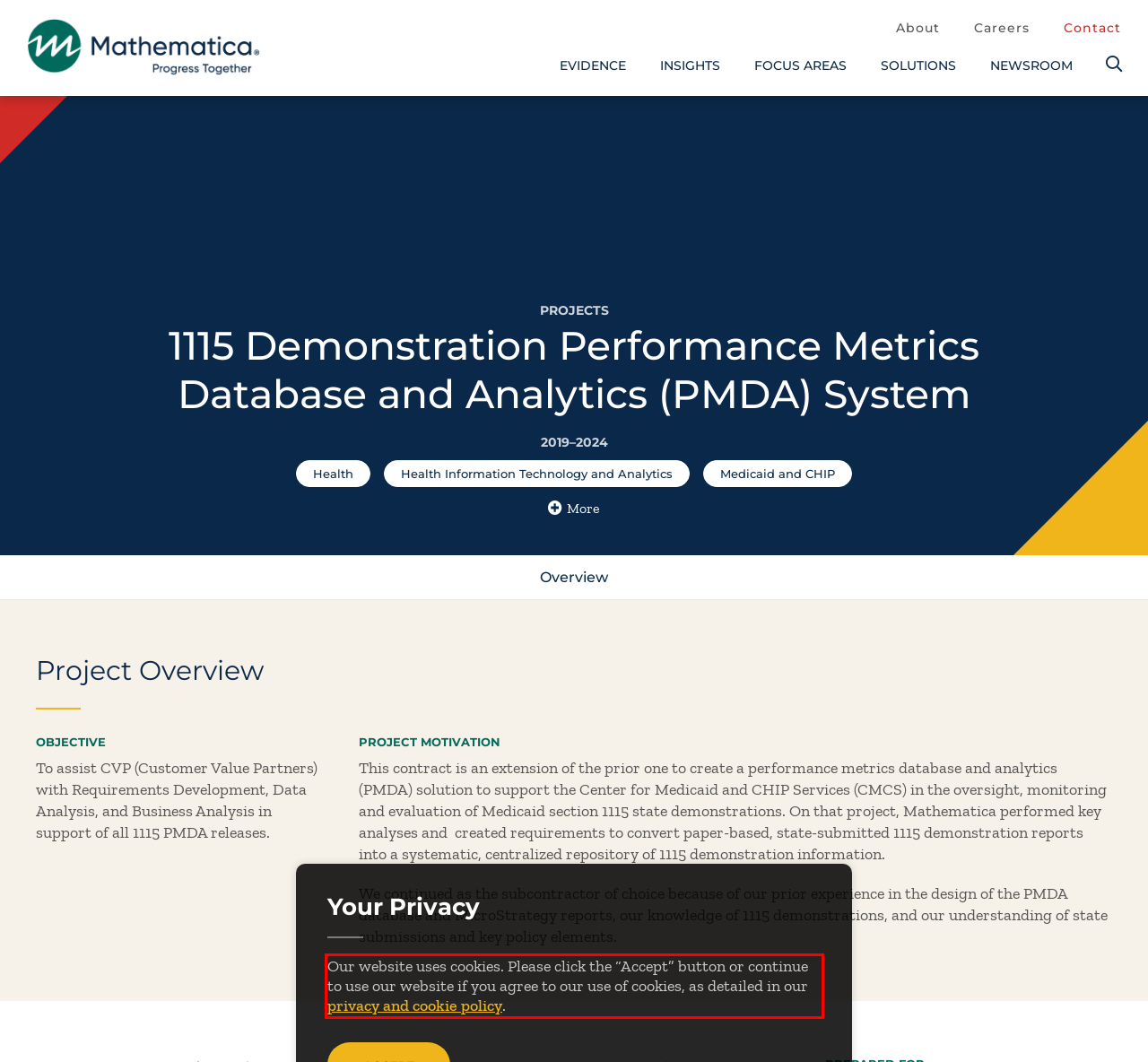Given the screenshot of the webpage, identify the red bounding box, and recognize the text content inside that red bounding box.

Our website uses cookies. Please click the “Accept” button or continue to use our website if you agree to our use of cookies, as detailed in our privacy and cookie policy.